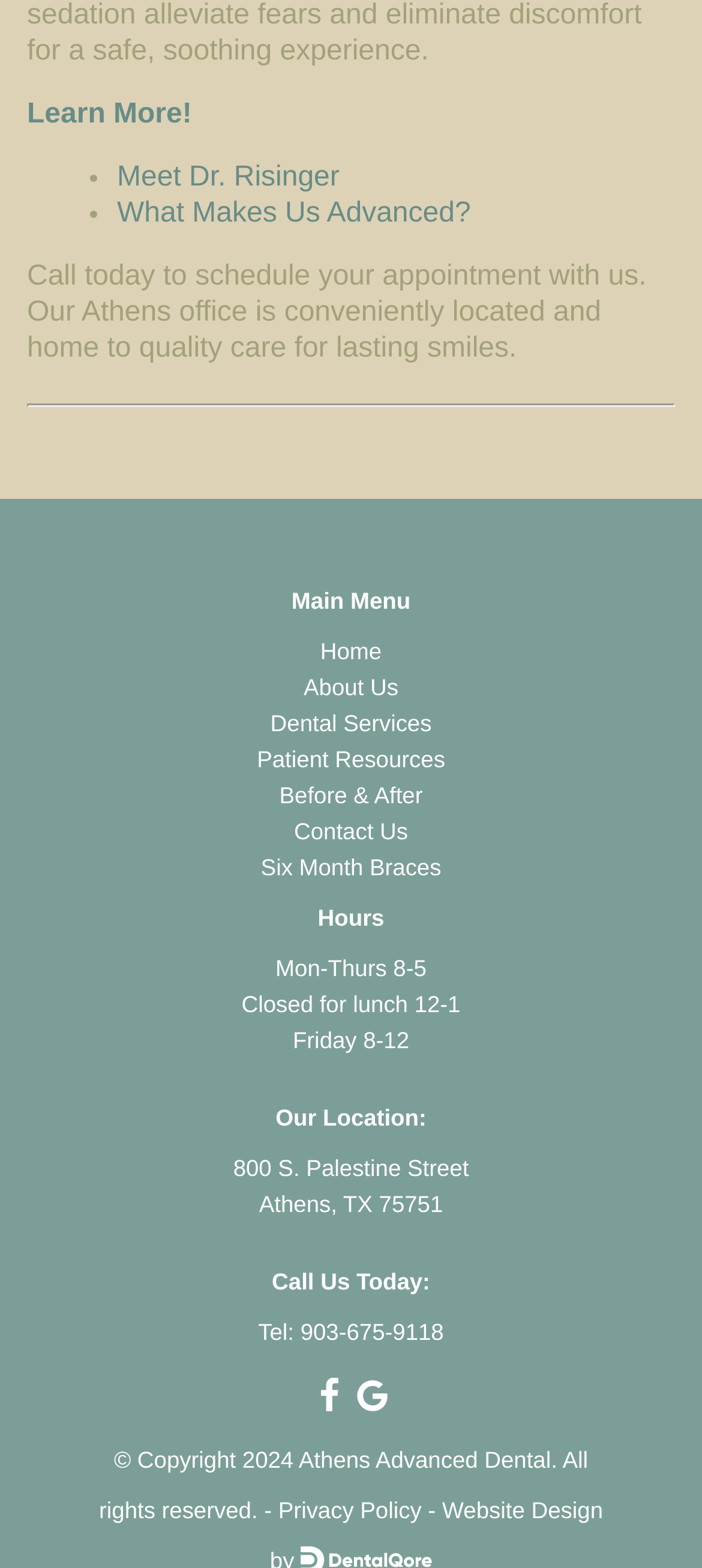Locate the bounding box coordinates of the clickable area to execute the instruction: "Call the office". Provide the coordinates as four float numbers between 0 and 1, represented as [left, top, right, bottom].

[0.368, 0.84, 0.632, 0.857]